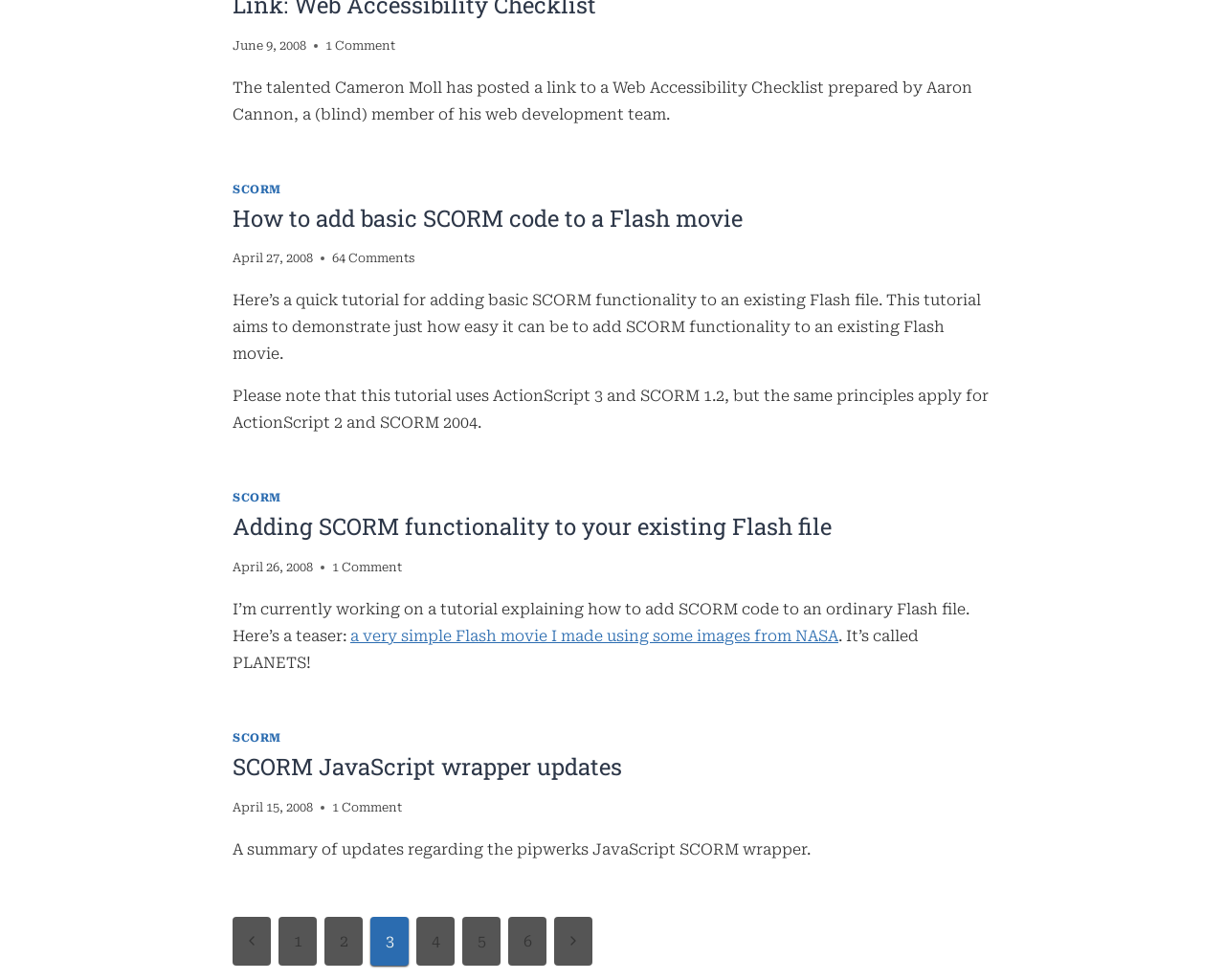Refer to the screenshot and answer the following question in detail:
What is the topic of the first article?

The first article has a heading 'How to add basic SCORM code to a Flash movie' and a link 'SCORM', indicating that the topic of the article is SCORM.